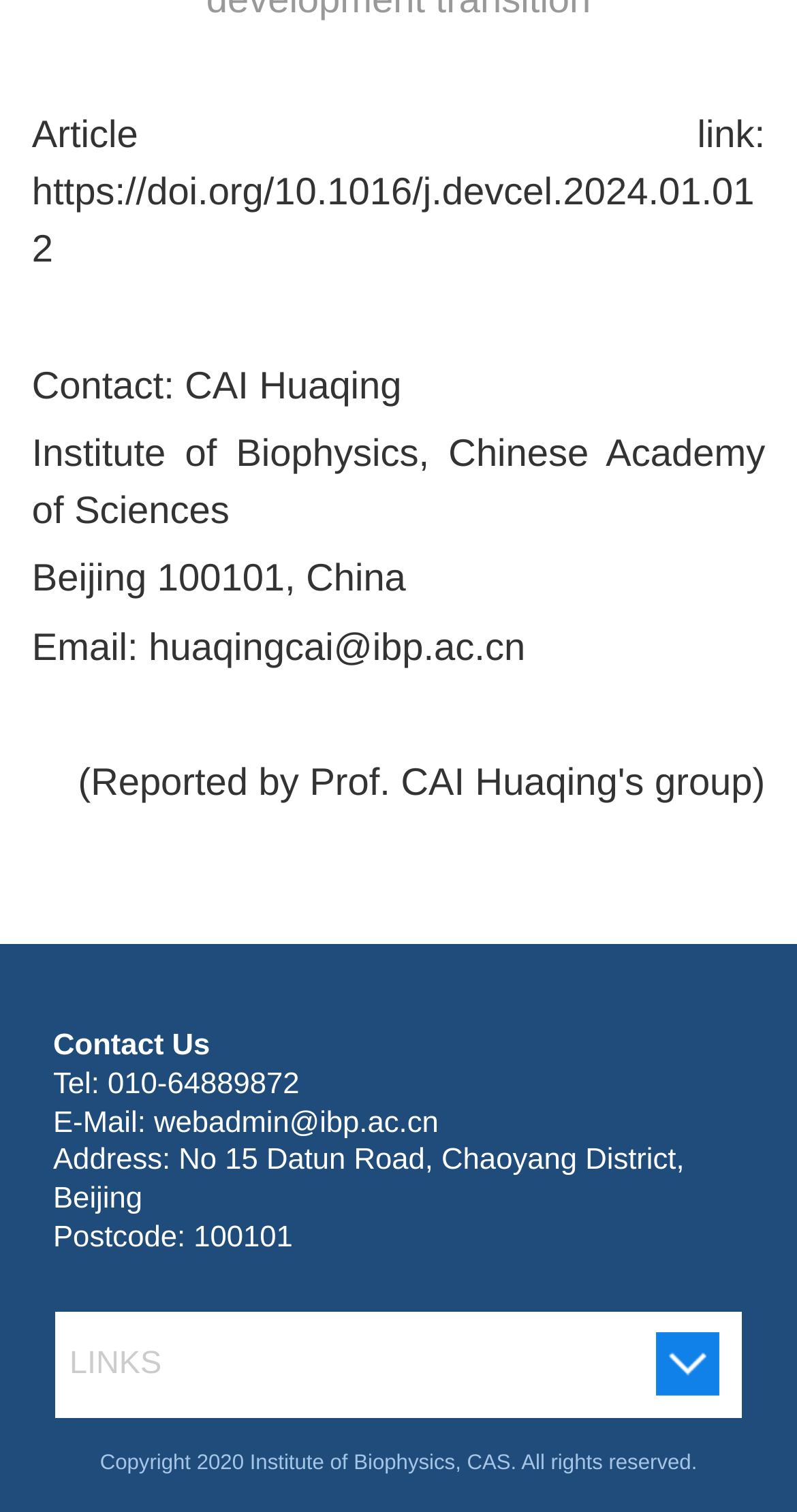What is the name of the institute?
Using the details from the image, give an elaborate explanation to answer the question.

The name of the institute can be found in the contact information section, which is located in the top-left part of the webpage. The section lists the name of the institute as 'Institute of Biophysics, Chinese Academy of Sciences'.